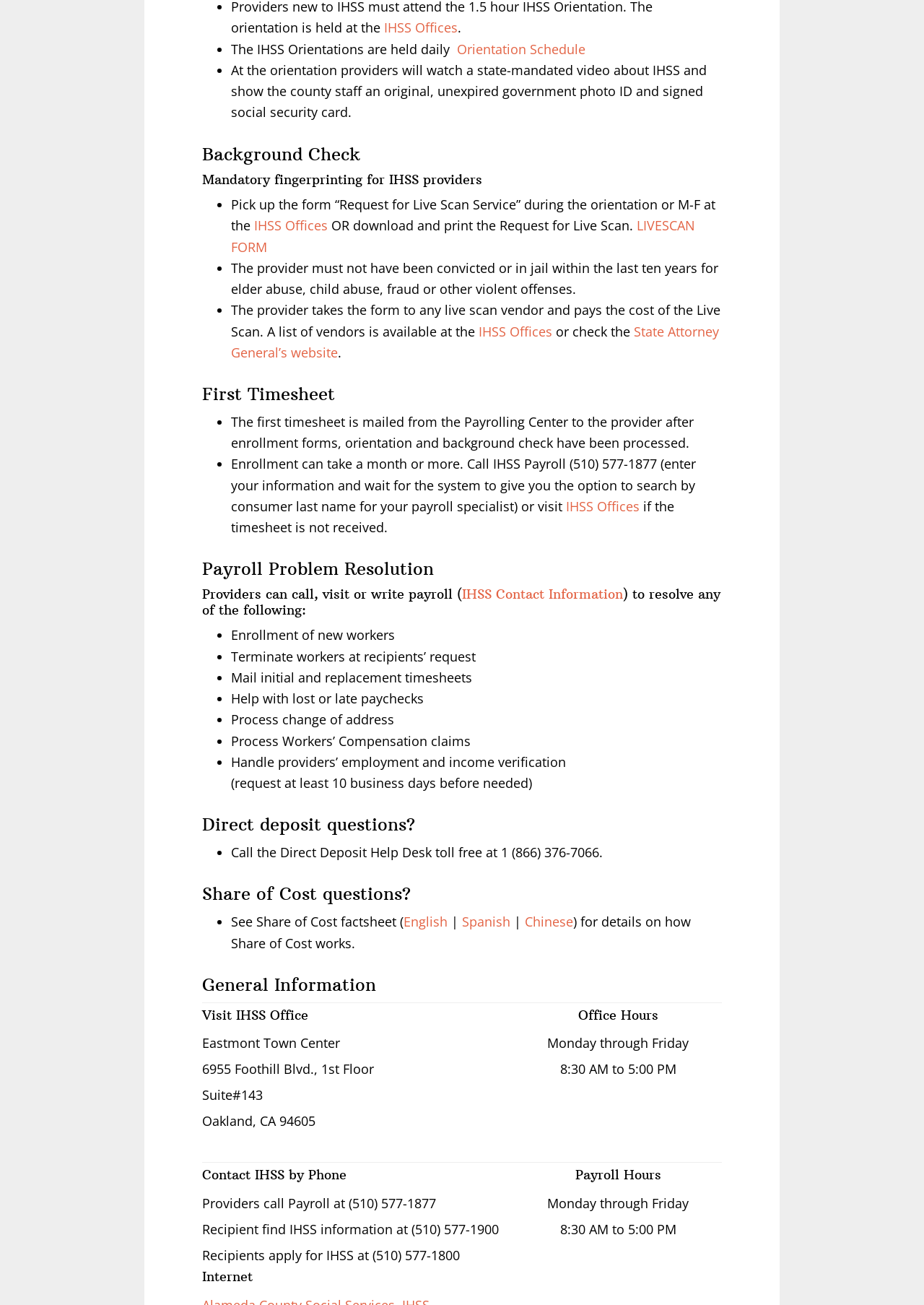What is required for IHSS providers?
Please elaborate on the answer to the question with detailed information.

IHSS providers are required to undergo a background check, which includes mandatory fingerprinting, and they must not have been convicted or in jail within the last ten years for elder abuse, child abuse, fraud or other violent offenses.